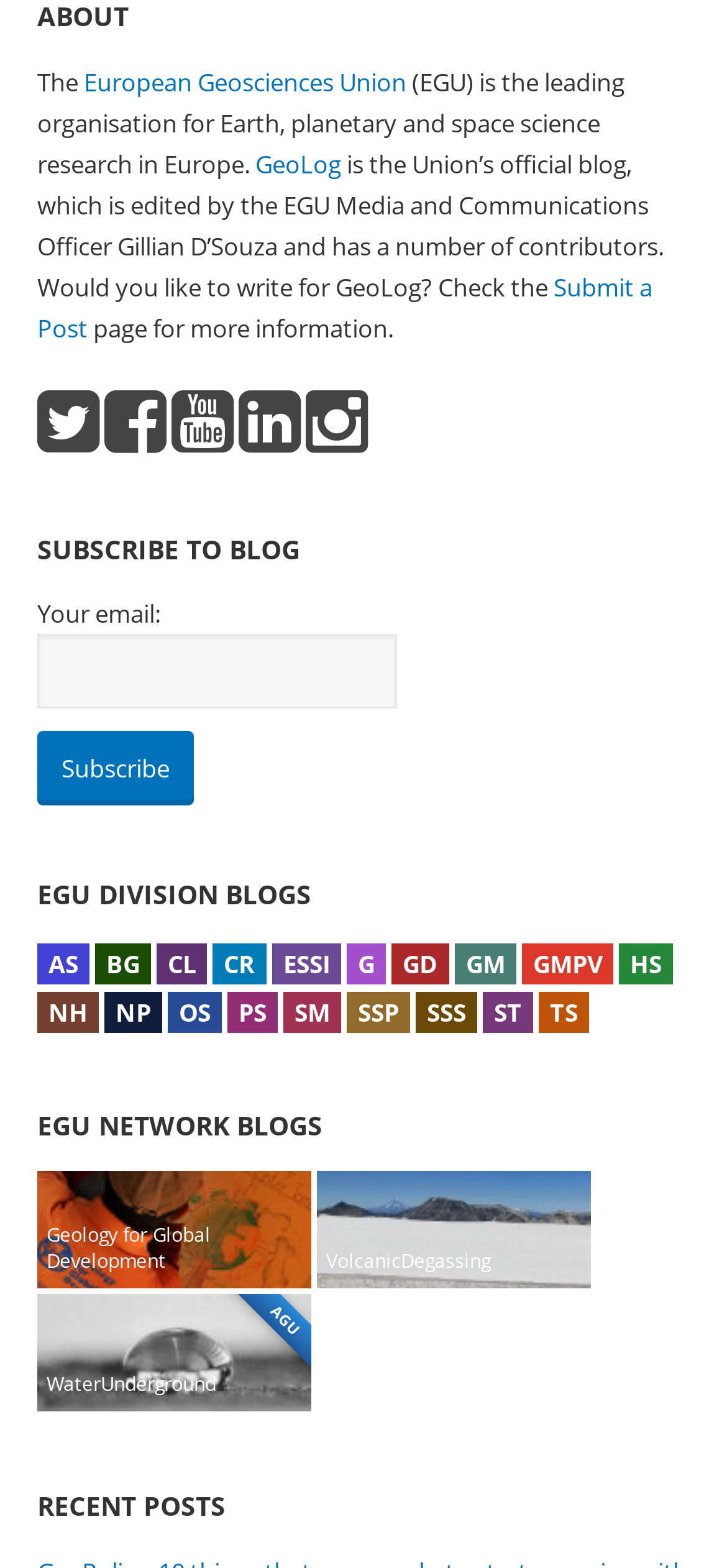Please find the bounding box coordinates of the element that must be clicked to perform the given instruction: "Subscribe to the blog". The coordinates should be four float numbers from 0 to 1, i.e., [left, top, right, bottom].

[0.051, 0.467, 0.267, 0.514]